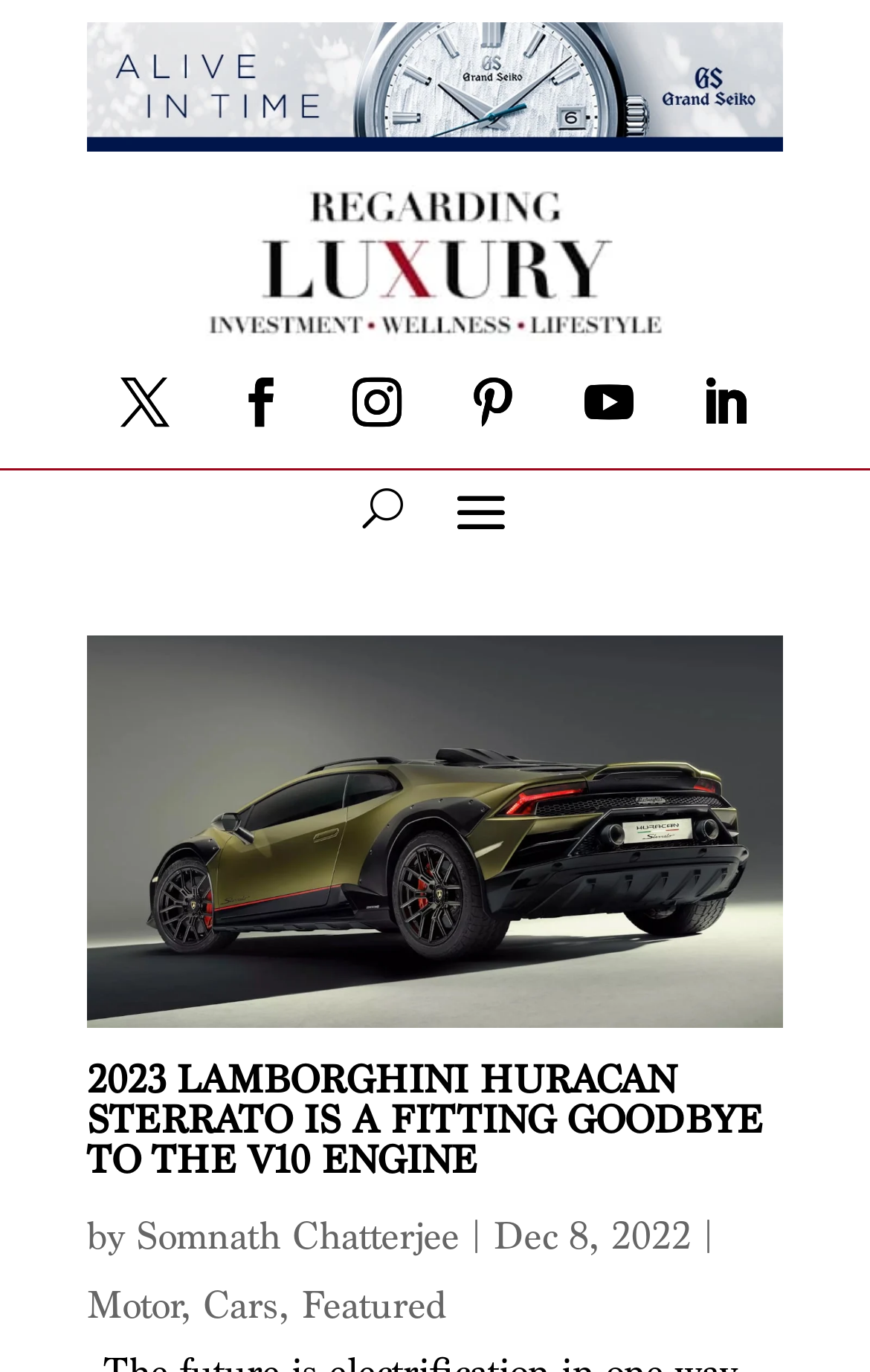Using the information shown in the image, answer the question with as much detail as possible: How many social media links are there in the article?

The social media links can be found at the top of the article, and they are represented by icons. There are six links, each represented by a different icon, and they are located next to each other.